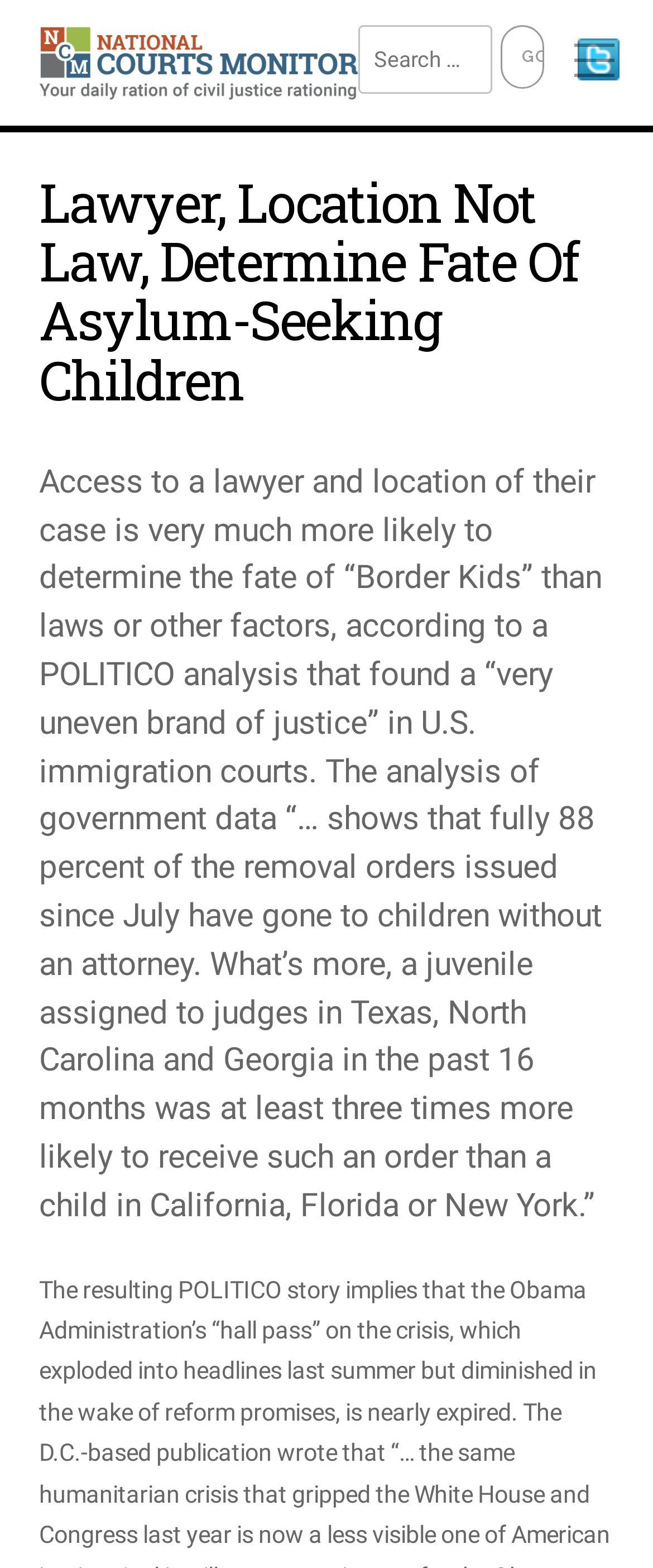In which states were juveniles more likely to receive removal orders? Please answer the question using a single word or phrase based on the image.

Texas, North Carolina, and Georgia